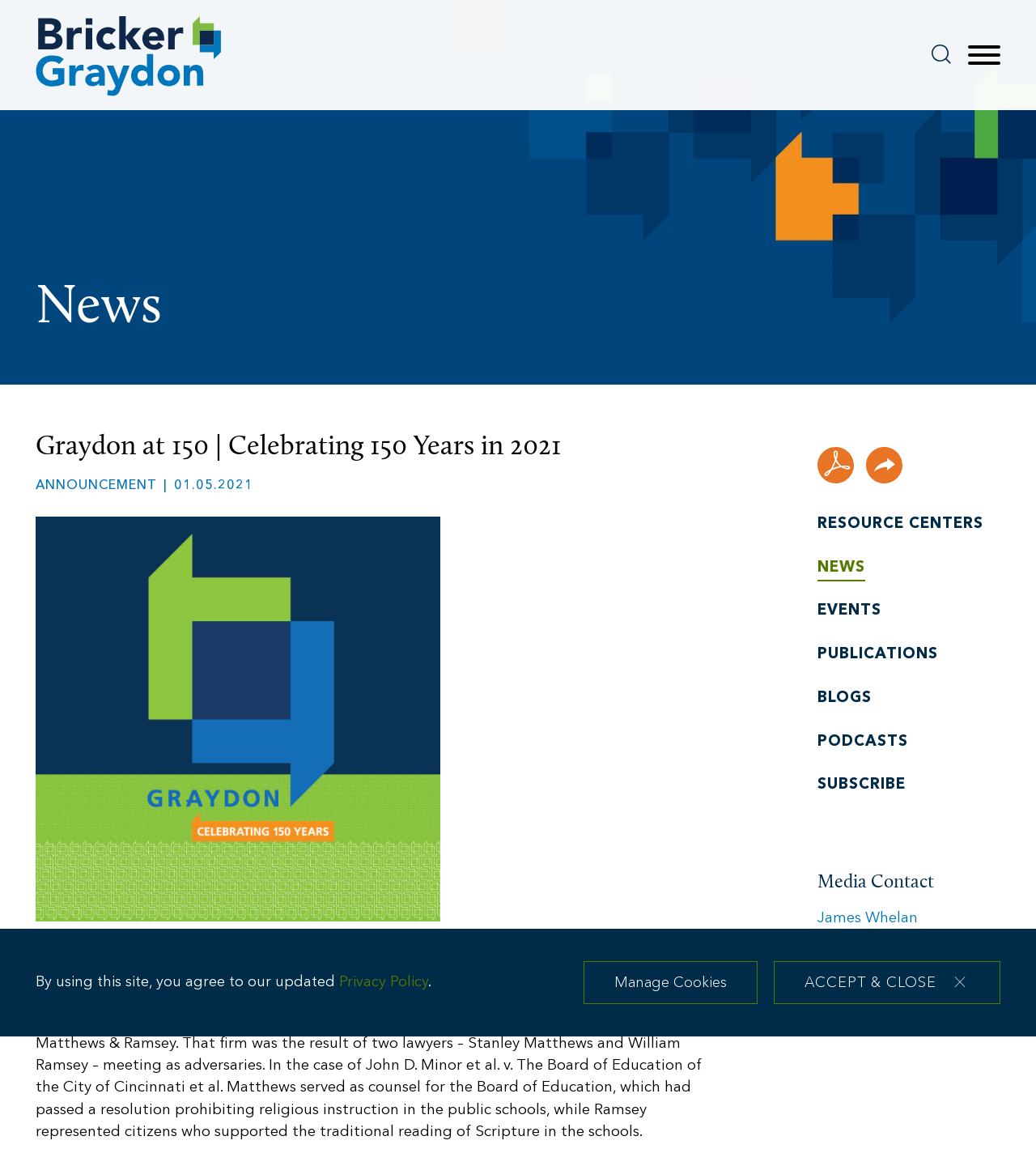Provide the bounding box coordinates of the HTML element this sentence describes: "Accept & Close". The bounding box coordinates consist of four float numbers between 0 and 1, i.e., [left, top, right, bottom].

[0.747, 0.837, 0.966, 0.874]